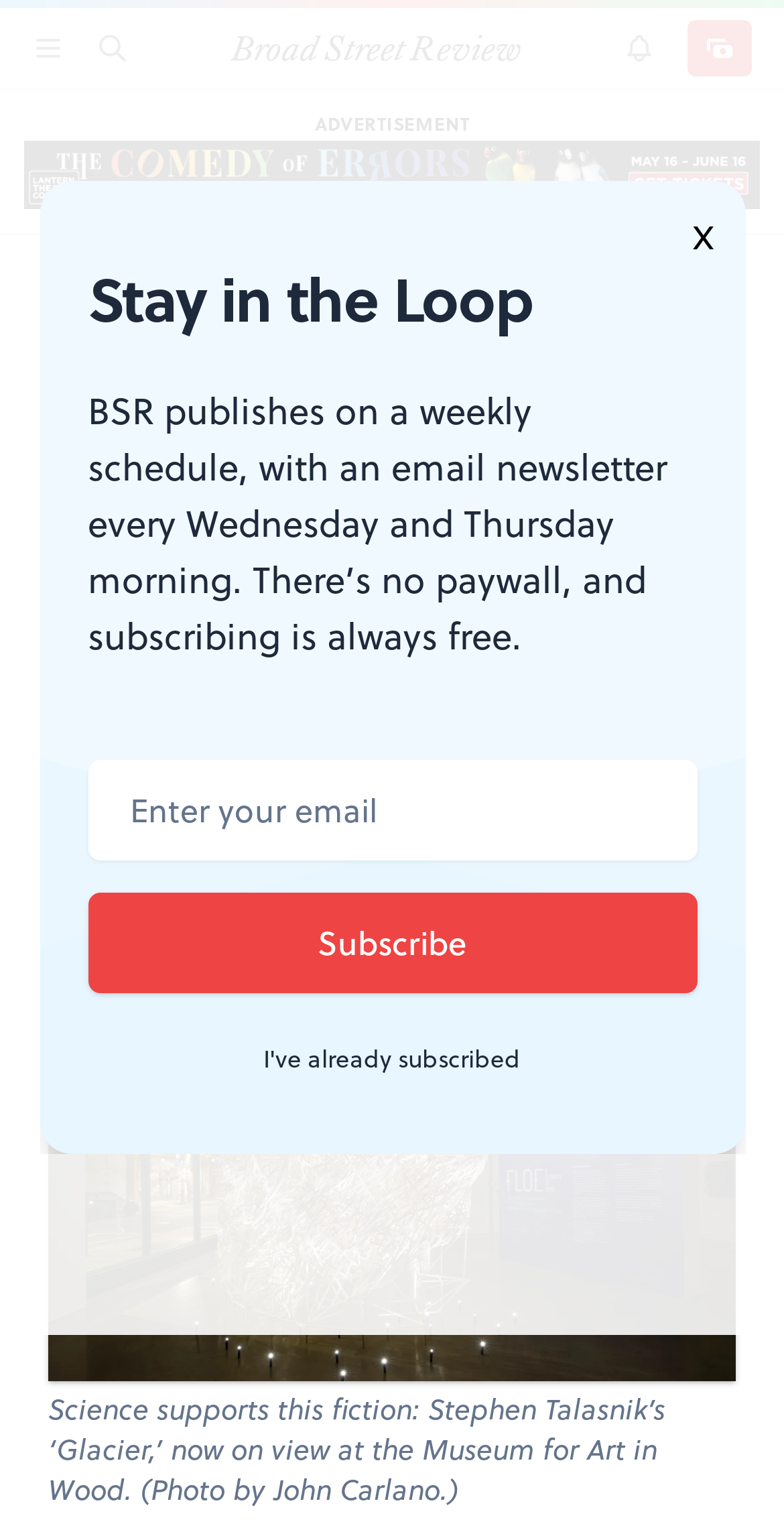Please find the bounding box coordinates for the clickable element needed to perform this instruction: "Click the SECTIONS button".

[0.041, 0.021, 0.082, 0.042]